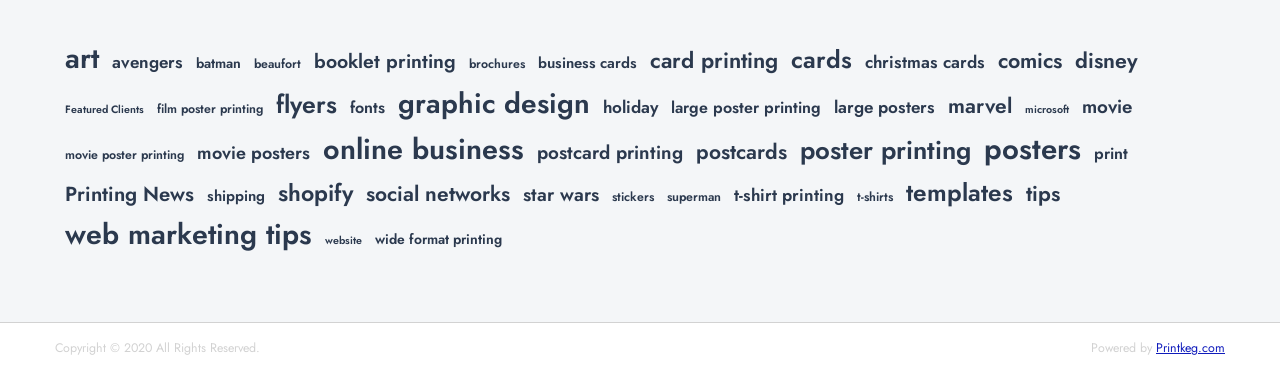What is the copyright year of the webpage?
Can you give a detailed and elaborate answer to the question?

The copyright information at the bottom of the webpage states 'Copyright © 2020 All Rights Reserved.', indicating that the copyright year is 2020.